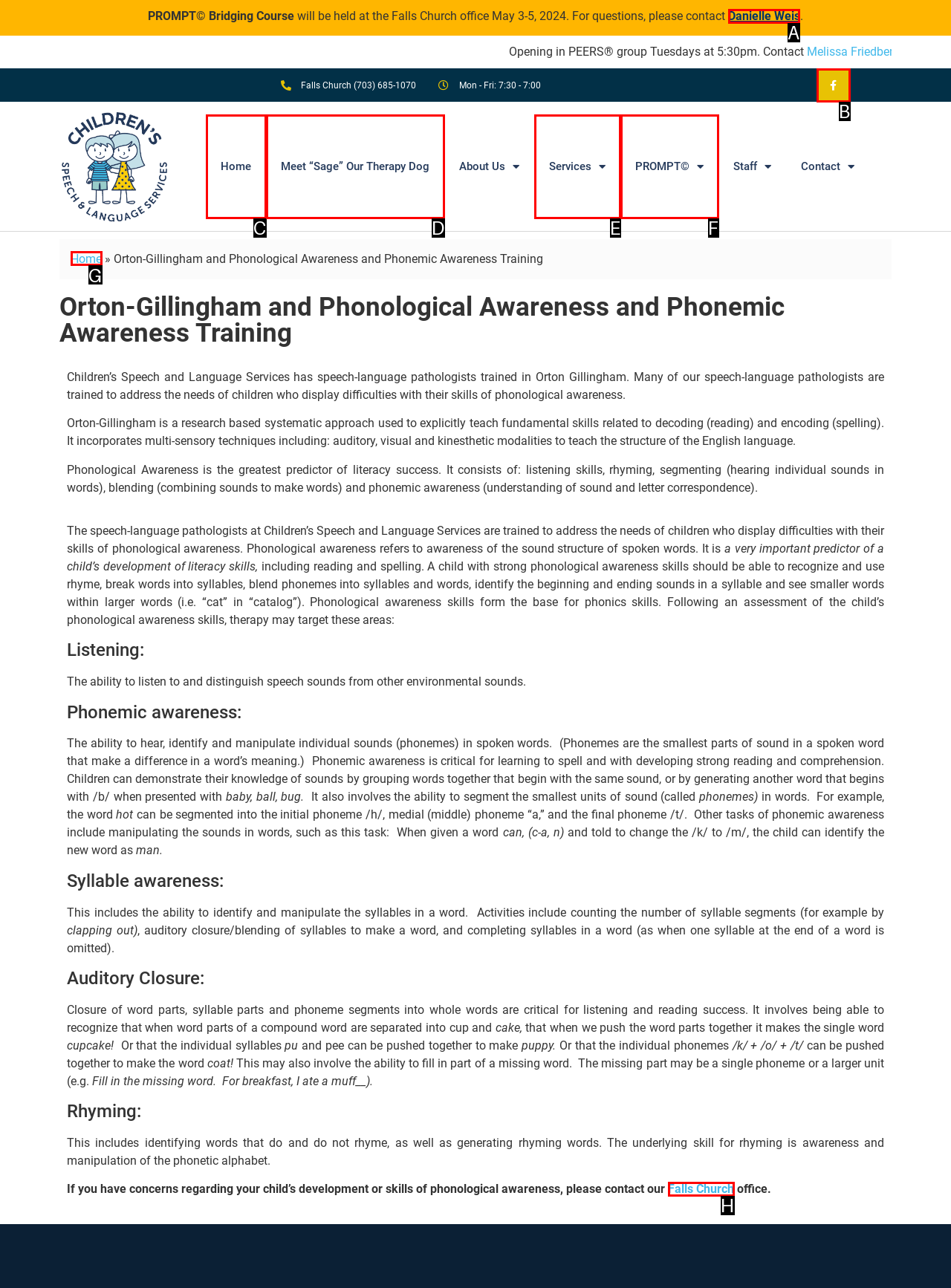Determine which letter corresponds to the UI element to click for this task: Contact Danielle Weis
Respond with the letter from the available options.

A